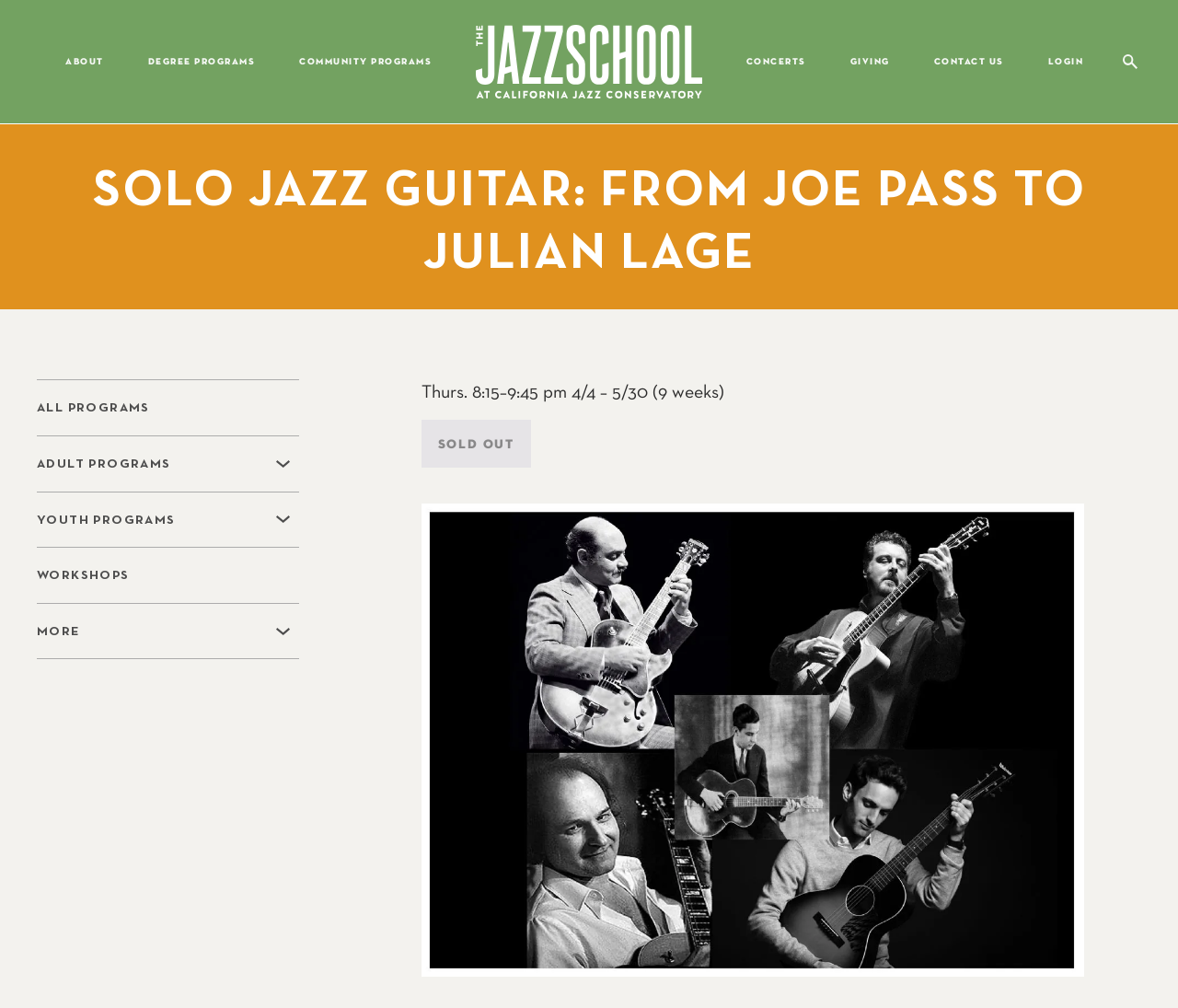Please find and report the bounding box coordinates of the element to click in order to perform the following action: "Search for a program". The coordinates should be expressed as four float numbers between 0 and 1, in the format [left, top, right, bottom].

[0.27, 0.114, 0.73, 0.153]